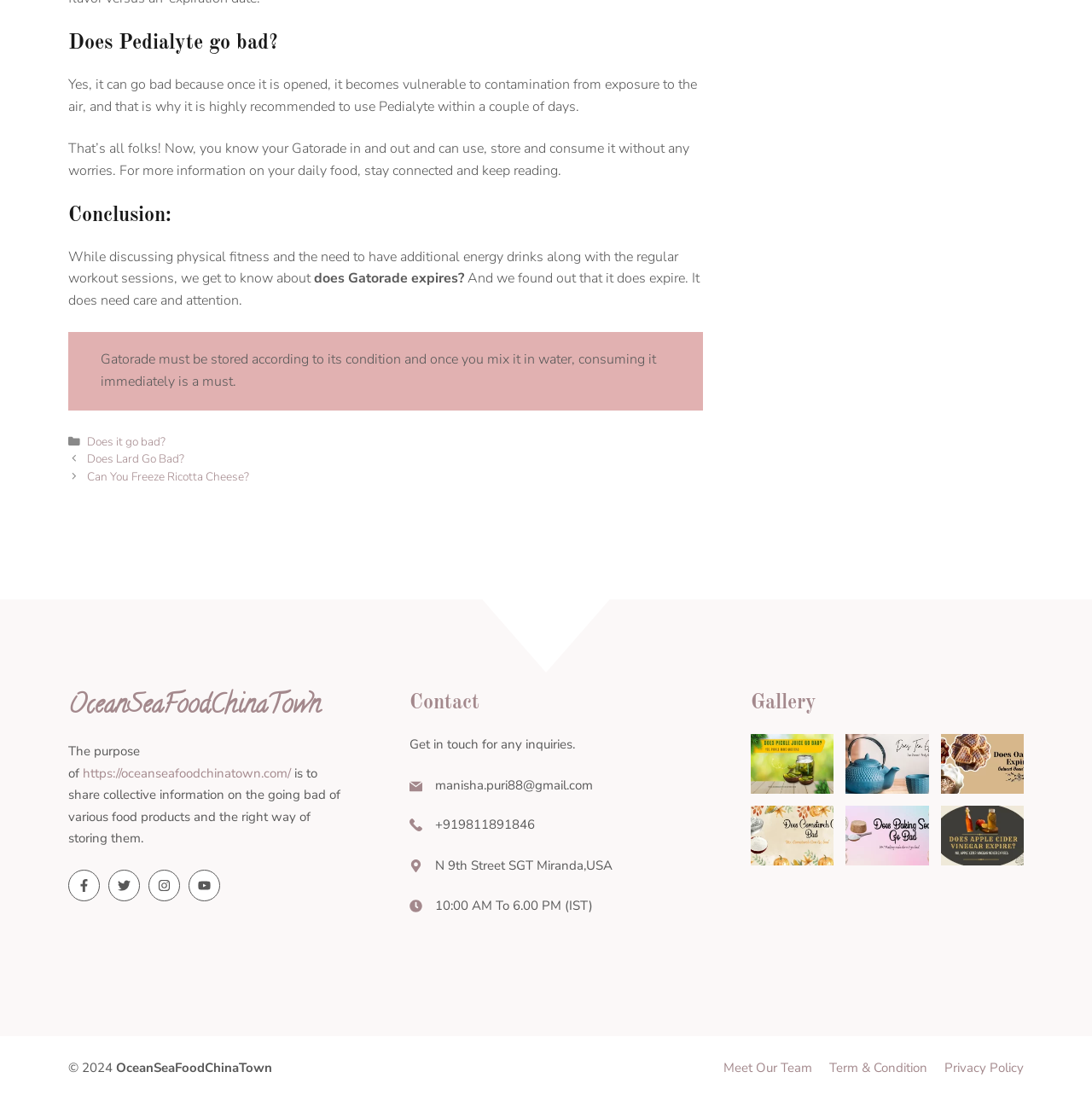Please provide the bounding box coordinates in the format (top-left x, top-left y, bottom-right x, bottom-right y). Remember, all values are floating point numbers between 0 and 1. What is the bounding box coordinate of the region described as: Meet Our Team

[0.662, 0.962, 0.744, 0.978]